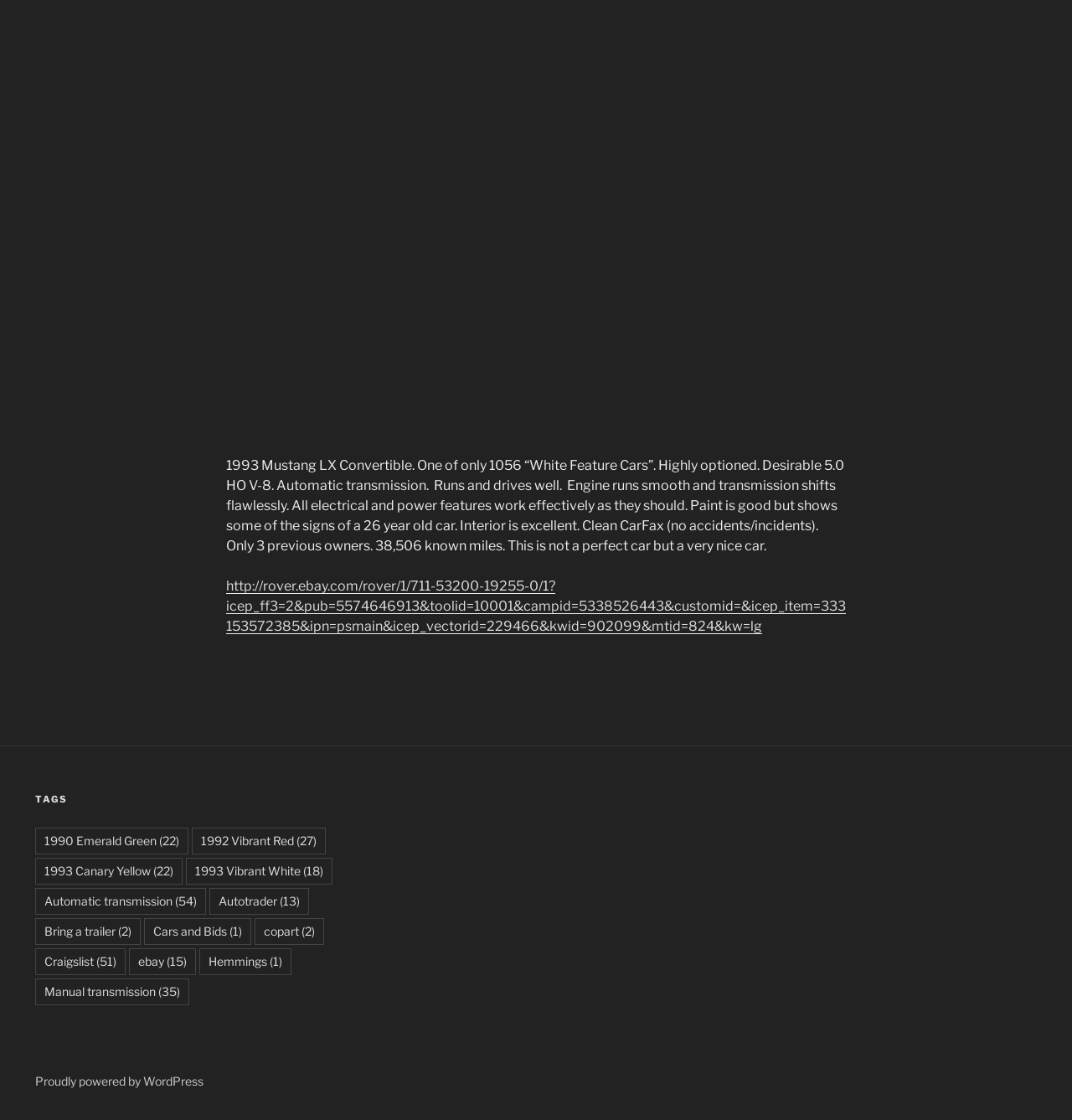How many items are listed under 'Craigslist'?
Could you please answer the question thoroughly and with as much detail as possible?

The number of items listed under 'Craigslist' can be found by looking at the link 'Craigslist (51 items)' in the footer section of the webpage.